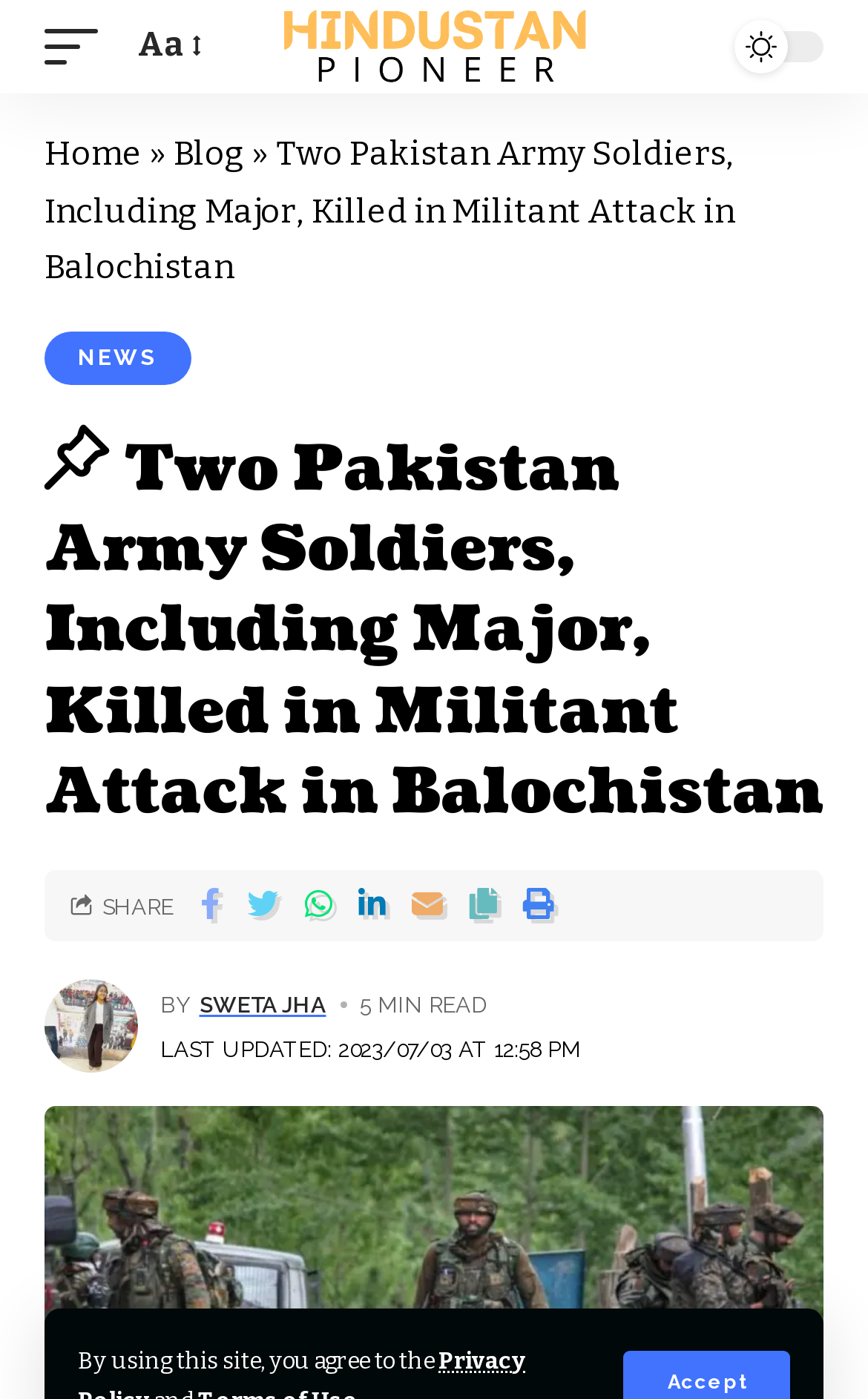Answer the question with a single word or phrase: 
What are the sharing options available for this article?

Facebook, Twitter, etc.